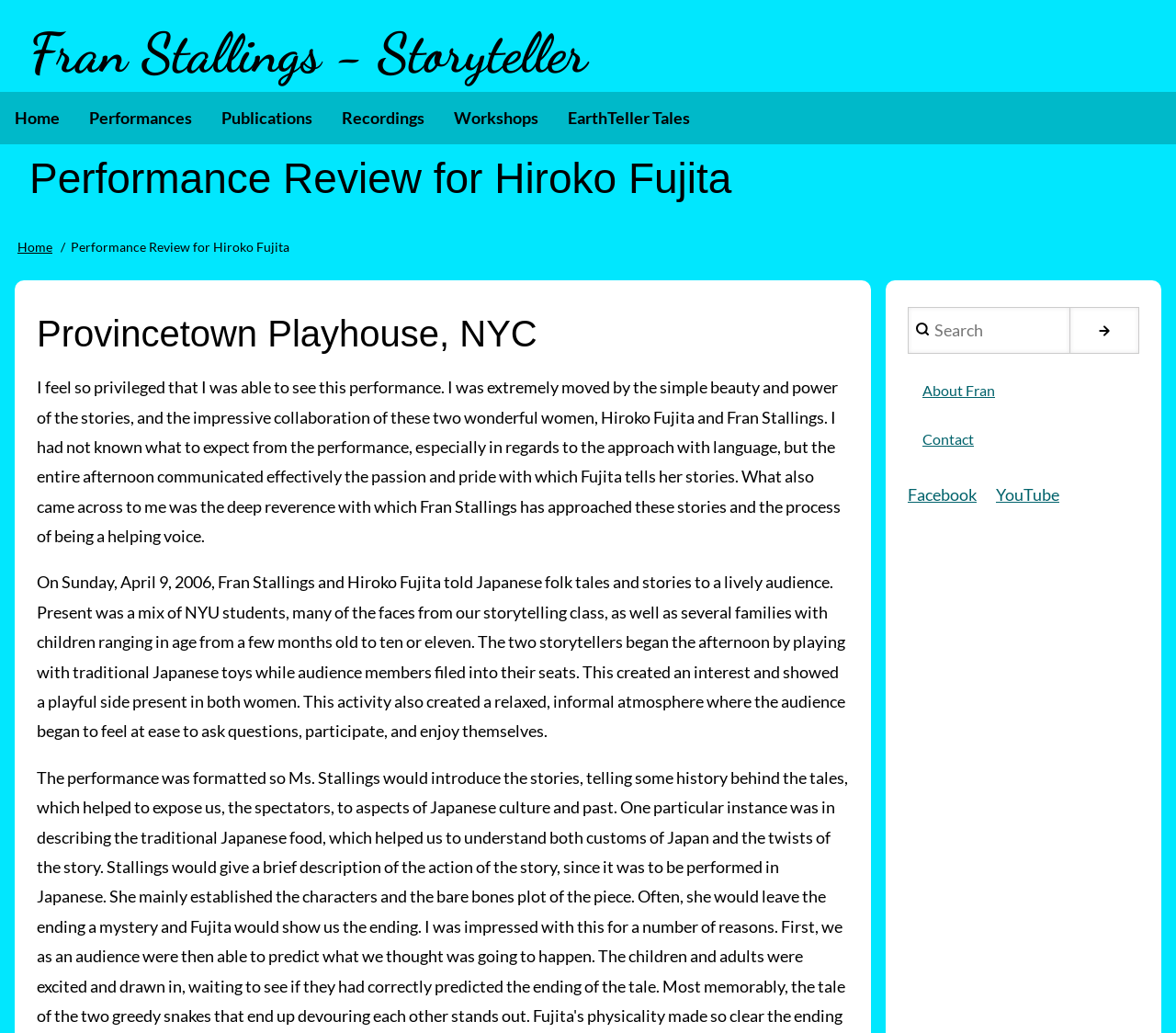Give a succinct answer to this question in a single word or phrase: 
What is the date of the performance?

Sunday, April 9, 2006